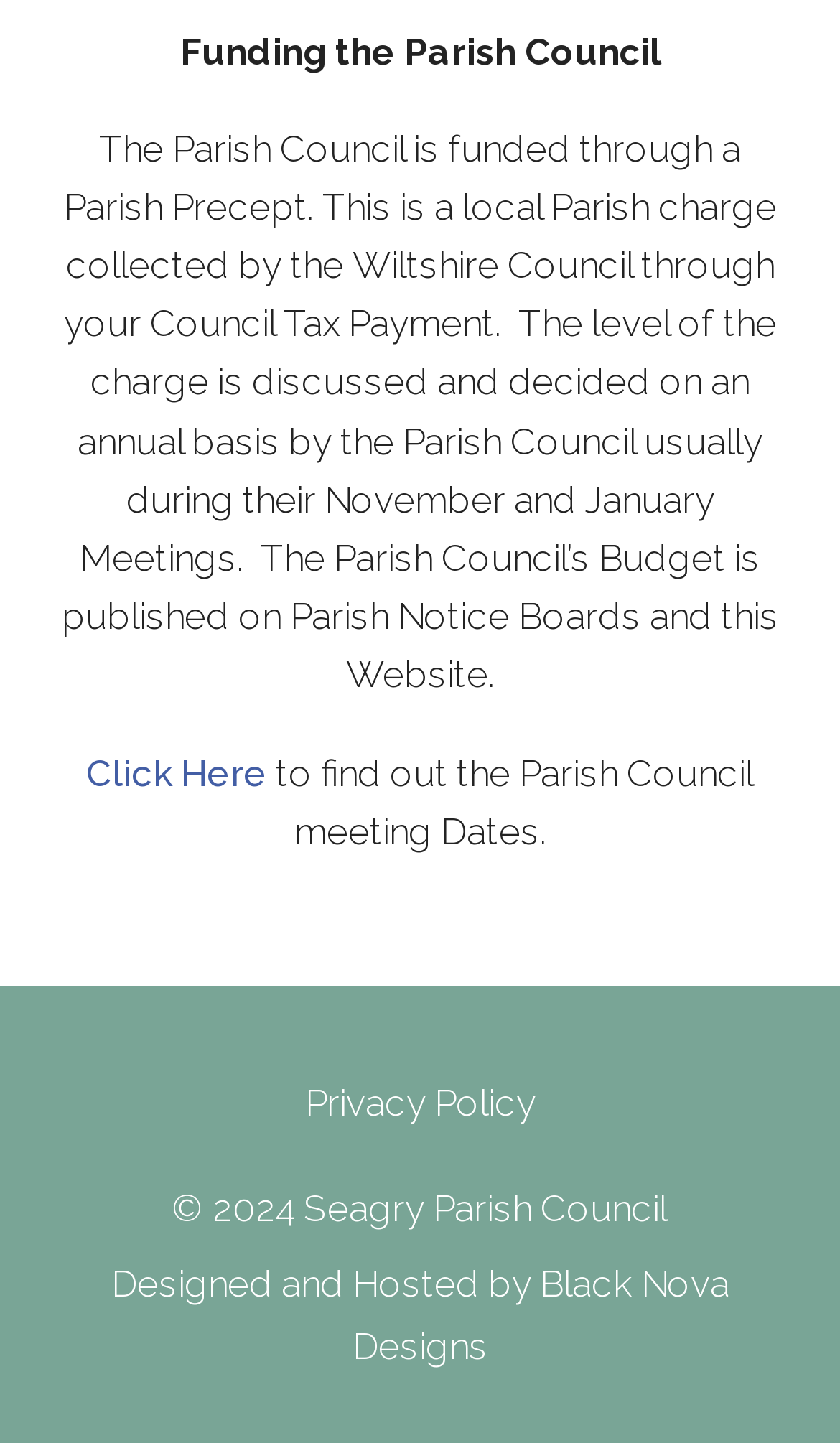Review the image closely and give a comprehensive answer to the question: What is the Parish Council funded through?

According to the webpage, the Parish Council is funded through a Parish Precept, which is a local Parish charge collected by the Wiltshire Council through Council Tax Payment.